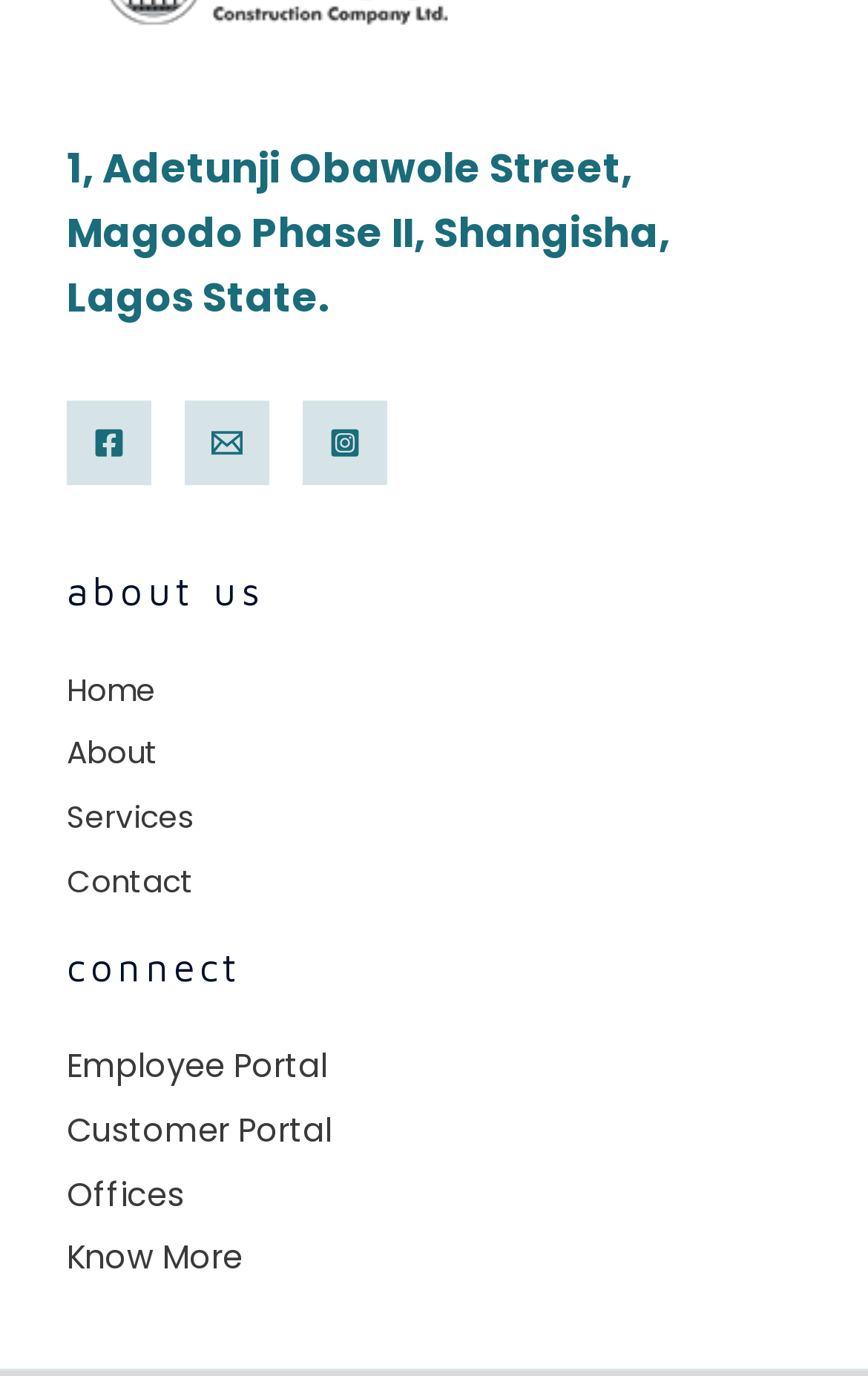Find the bounding box coordinates for the UI element that matches this description: "Customer Portal".

[0.077, 0.805, 0.382, 0.837]